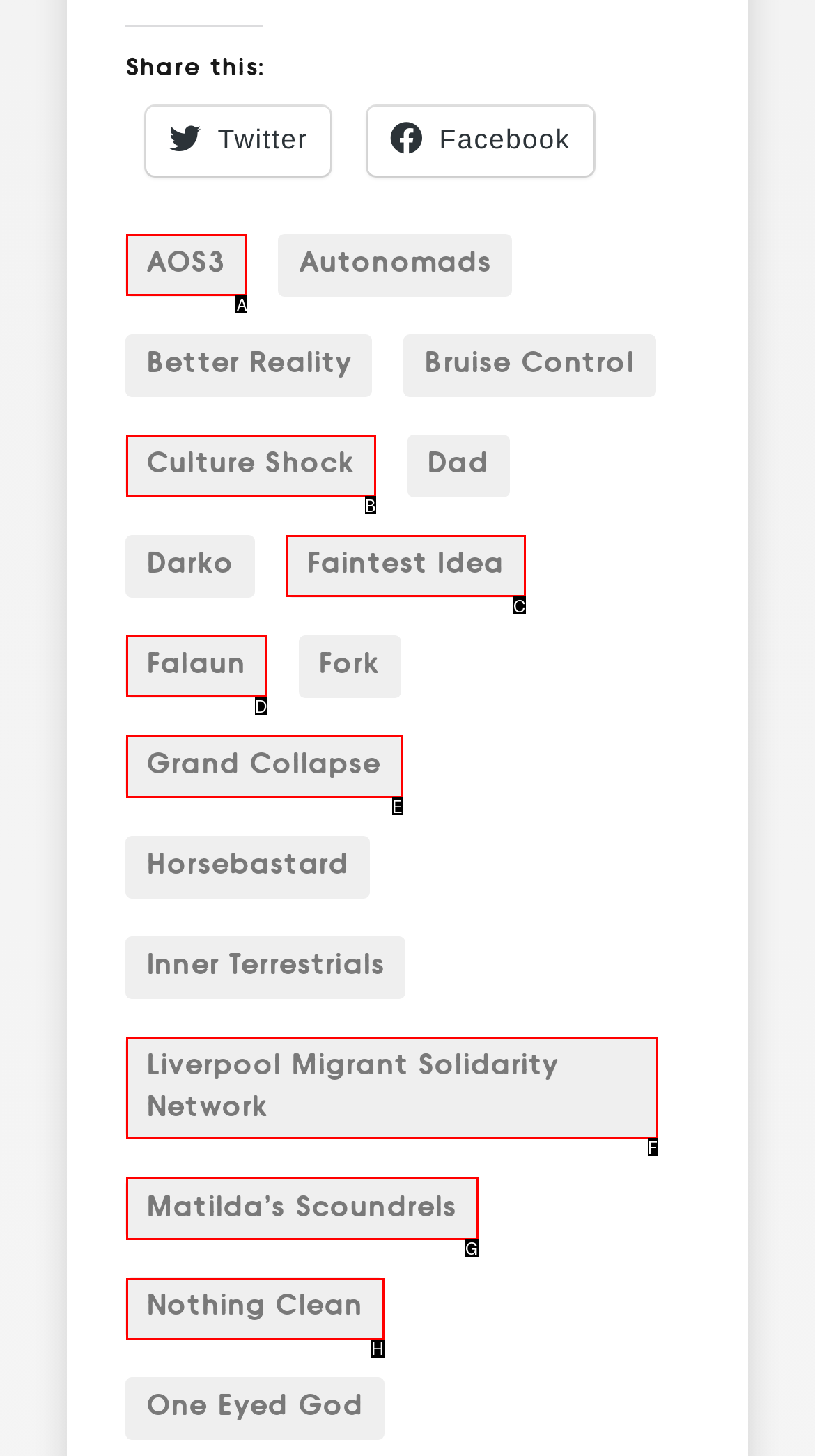Point out which UI element to click to complete this task: Open the navigation menu
Answer with the letter corresponding to the right option from the available choices.

None